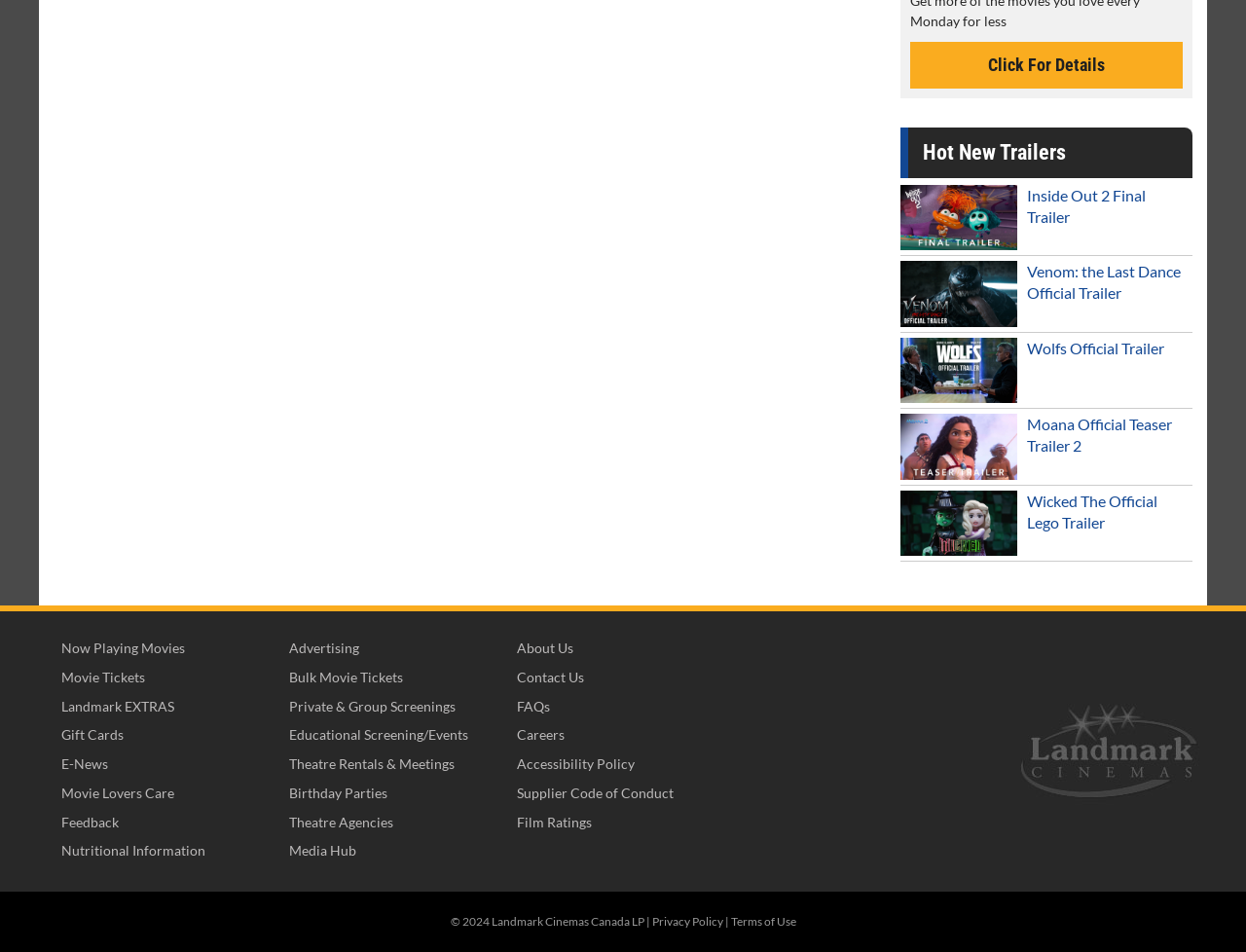How many links are there in the 'Hot New Trailers' section?
From the details in the image, provide a complete and detailed answer to the question.

I counted the number of link elements under the 'Hot New Trailers' heading and found that there are 5 links.